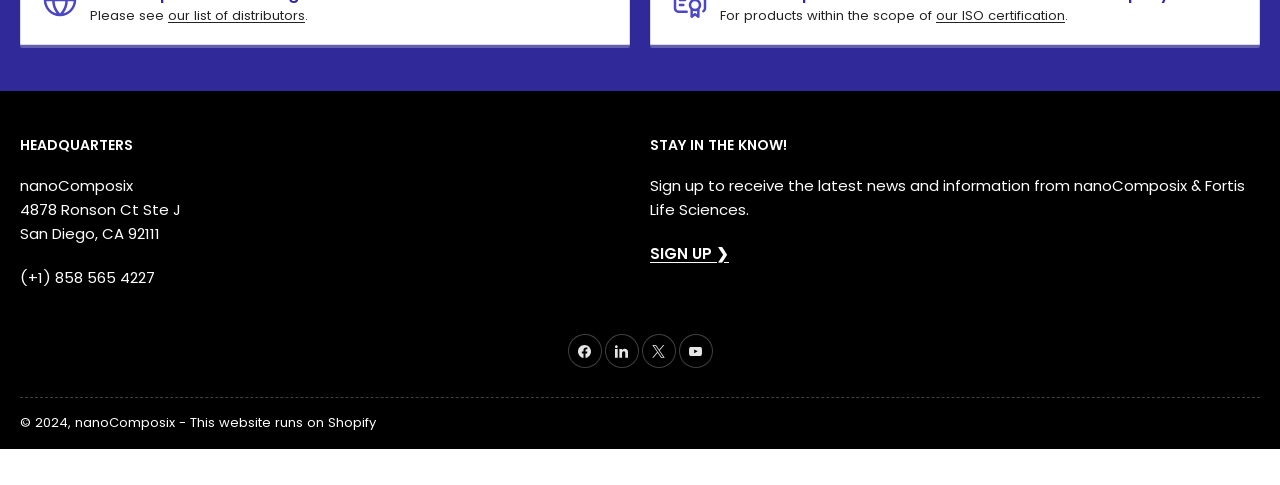Please provide a comprehensive response to the question below by analyzing the image: 
What is the name of the company?

The company name can be found in the 'HEADQUARTERS' section, where the address and contact information are provided.